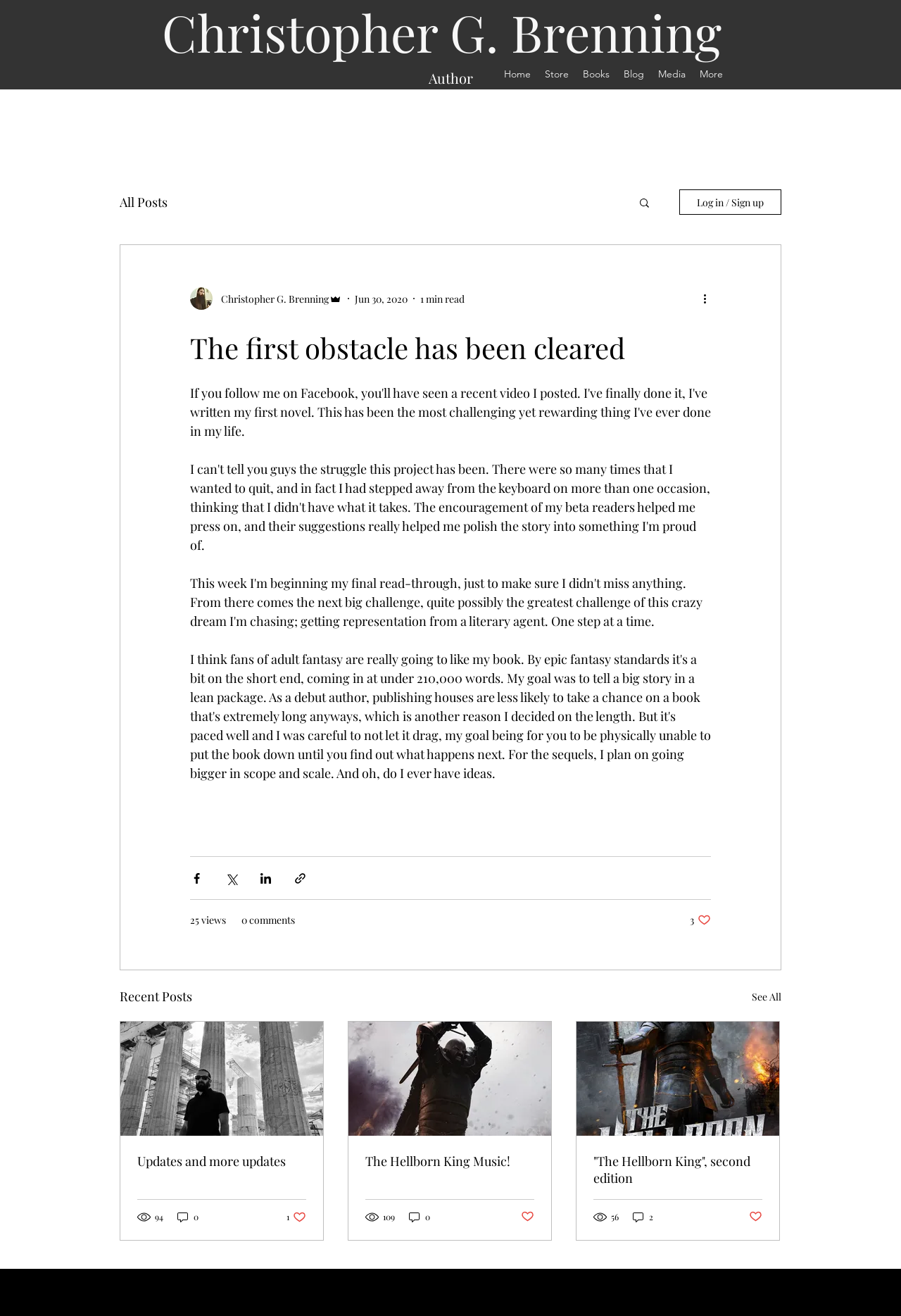What is the author's name?
Refer to the image and answer the question using a single word or phrase.

Christopher G. Brenning